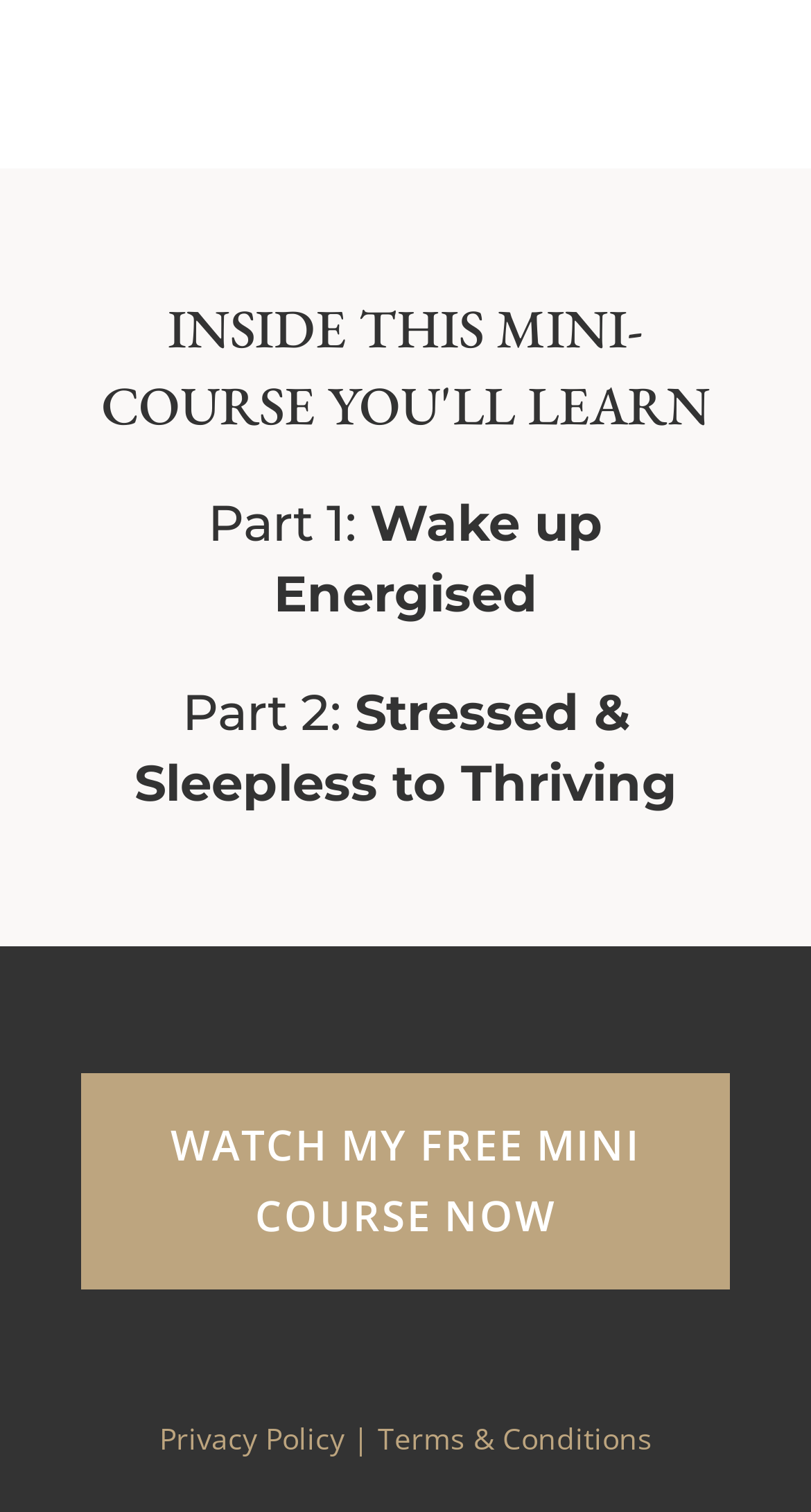Based on the image, provide a detailed and complete answer to the question: 
How can I access the mini-course?

The webpage provides a prominent link 'WATCH MY FREE MINI COURSE NOW' which suggests that clicking on it will allow access to the mini-course.